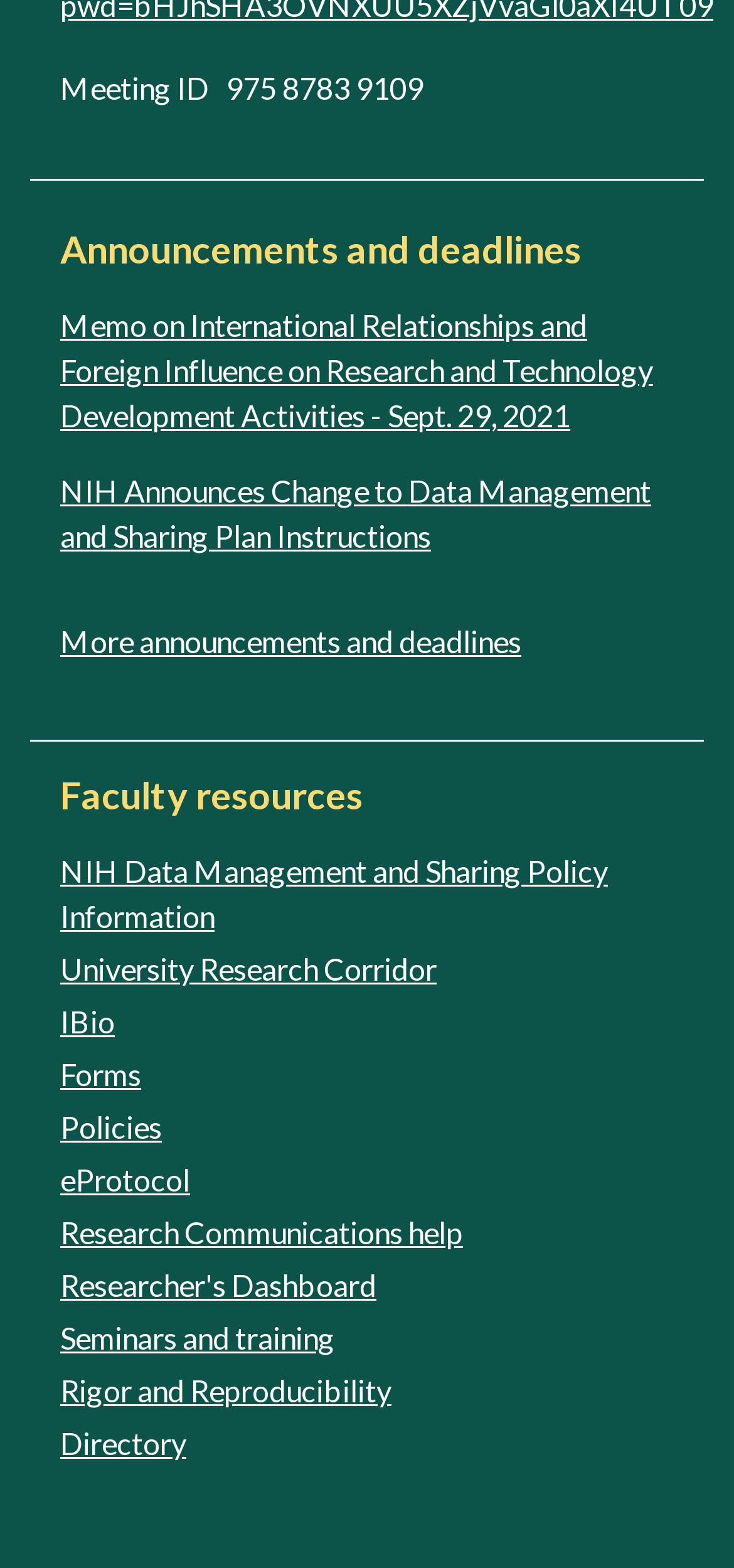What is the last link under 'Faculty resources'?
Please provide a single word or phrase as your answer based on the screenshot.

Directory